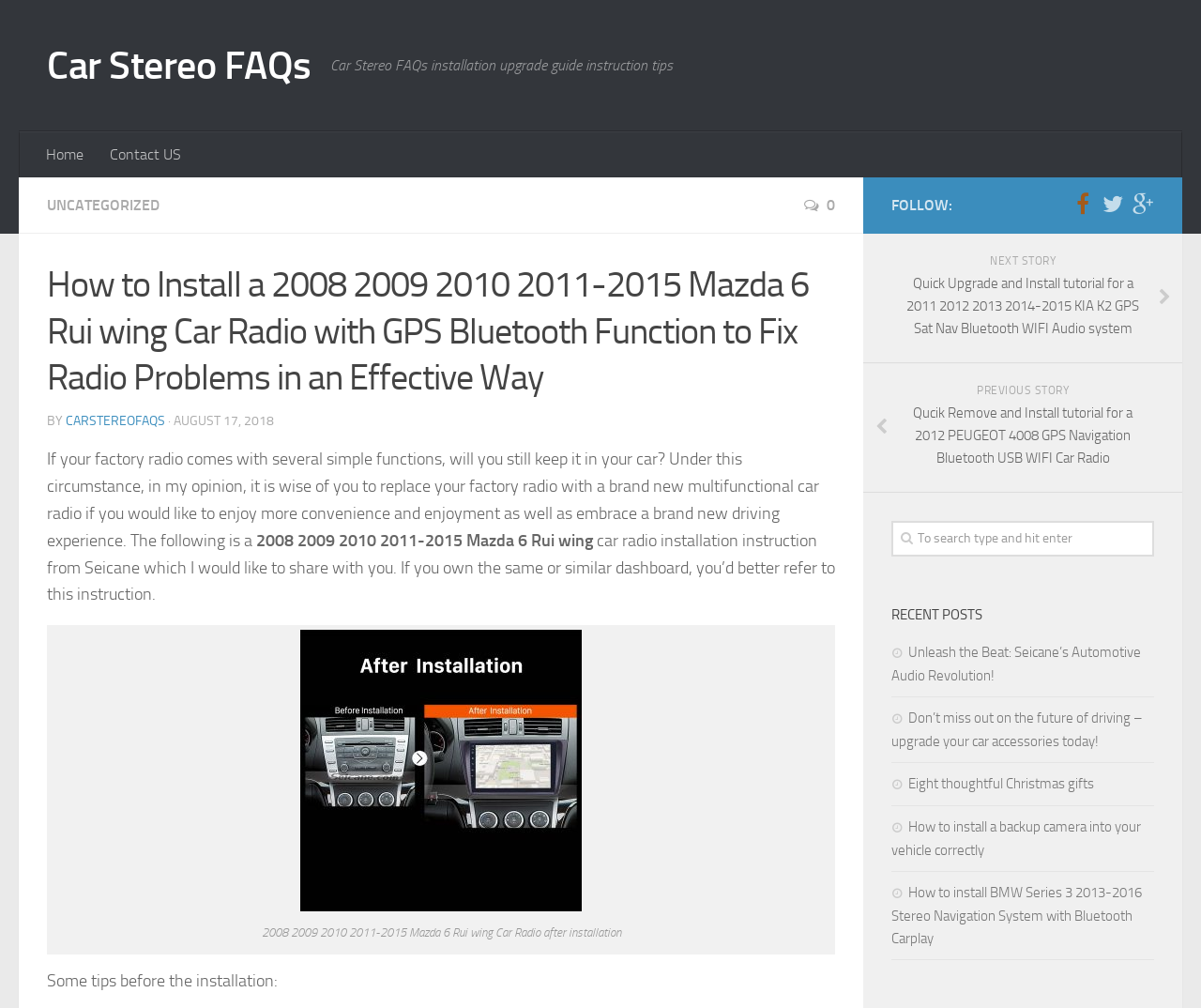Please identify the bounding box coordinates of the area I need to click to accomplish the following instruction: "Search for a keyword in the search box".

[0.742, 0.517, 0.961, 0.552]